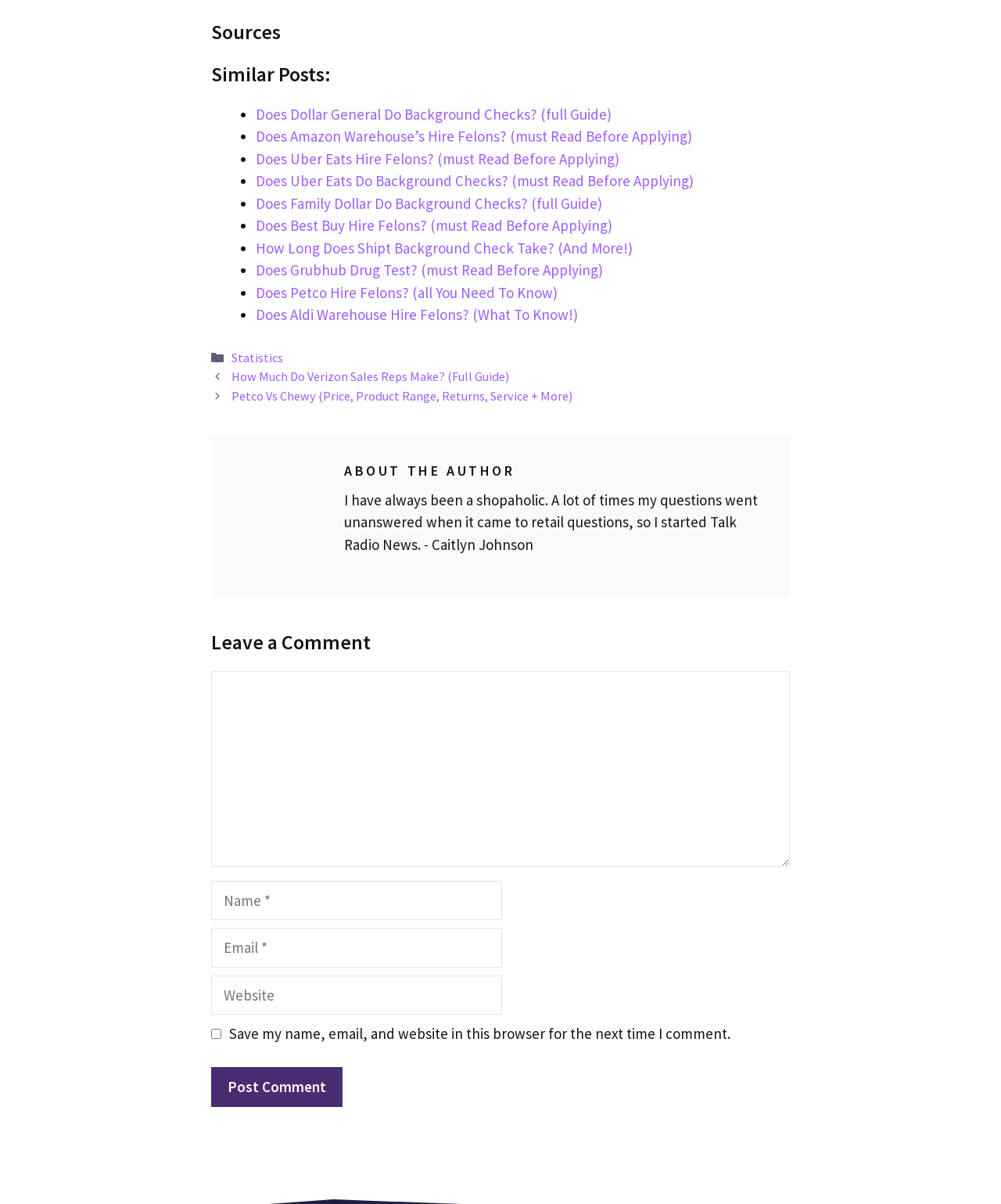Please determine the bounding box coordinates of the element's region to click for the following instruction: "Search for something".

None